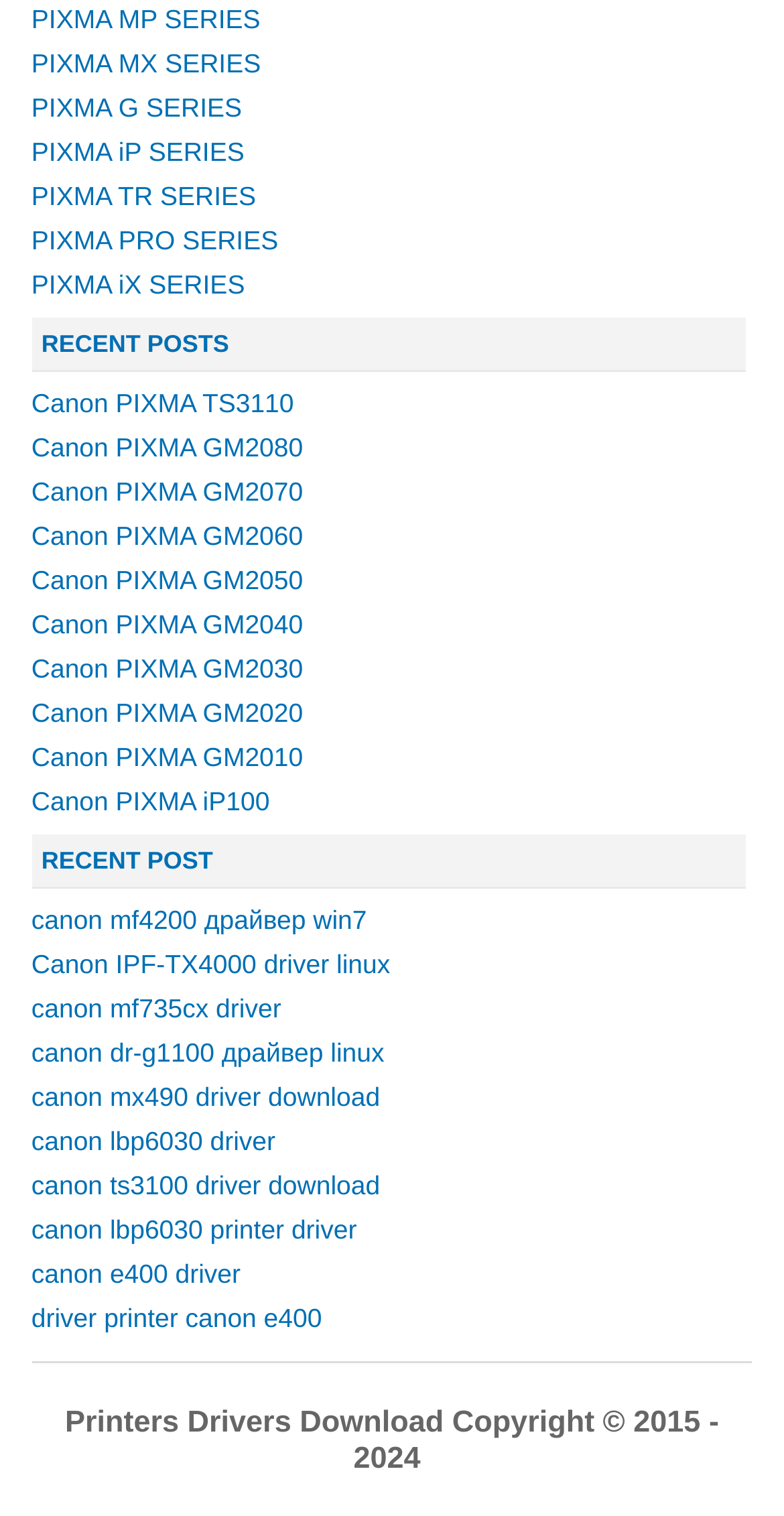Please locate the bounding box coordinates of the region I need to click to follow this instruction: "Download canon mx490 driver".

[0.04, 0.714, 0.485, 0.734]